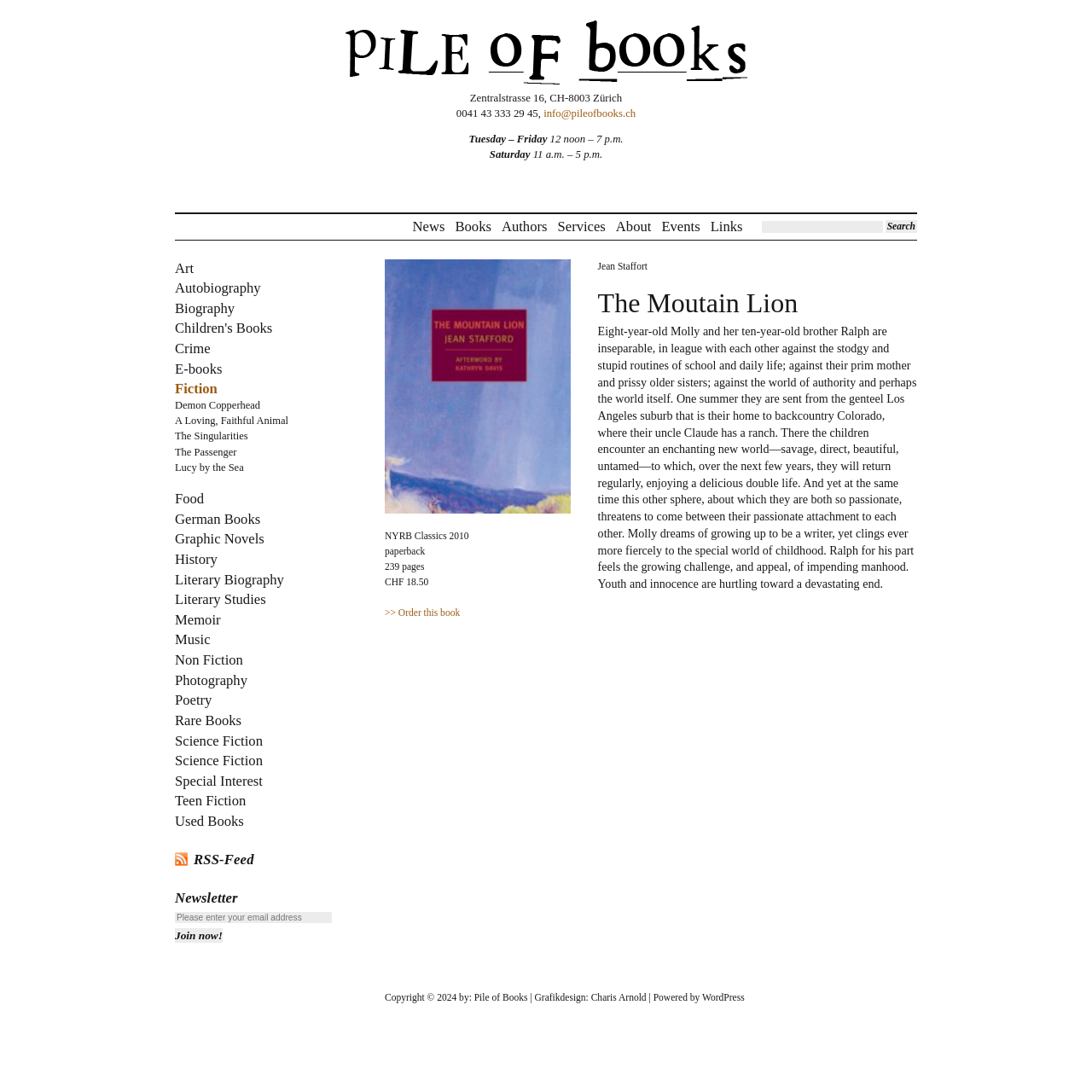Could you identify the text that serves as the heading for this webpage?

Pile of Books